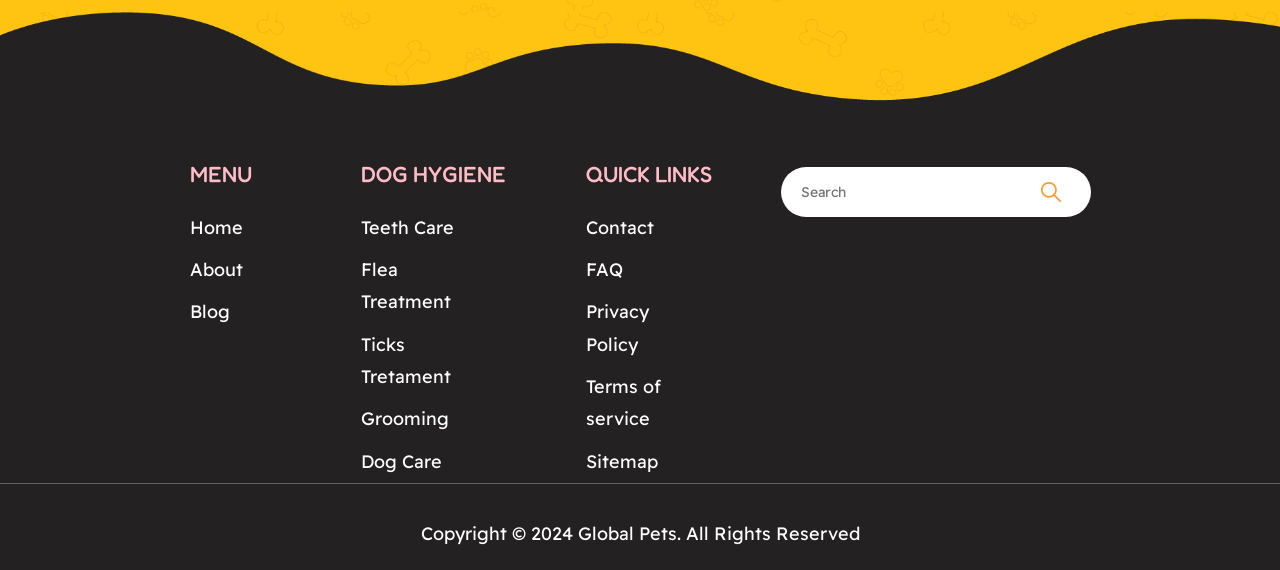Please determine the bounding box coordinates for the element that should be clicked to follow these instructions: "view map".

None